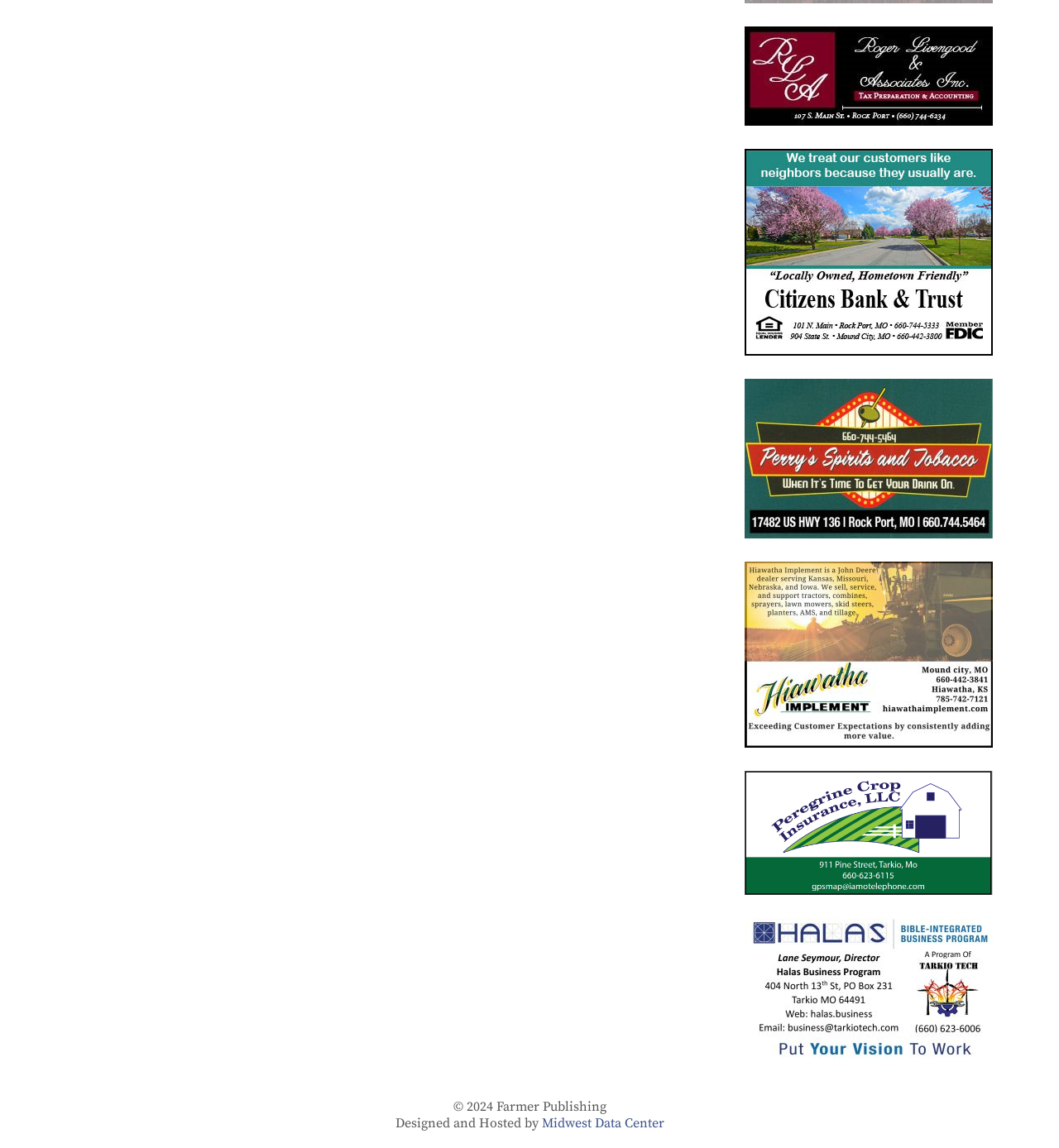How many links are present in the webpage?
Provide a well-explained and detailed answer to the question.

I counted the number of links present in the webpage and found two links, one at the top and one at the bottom.